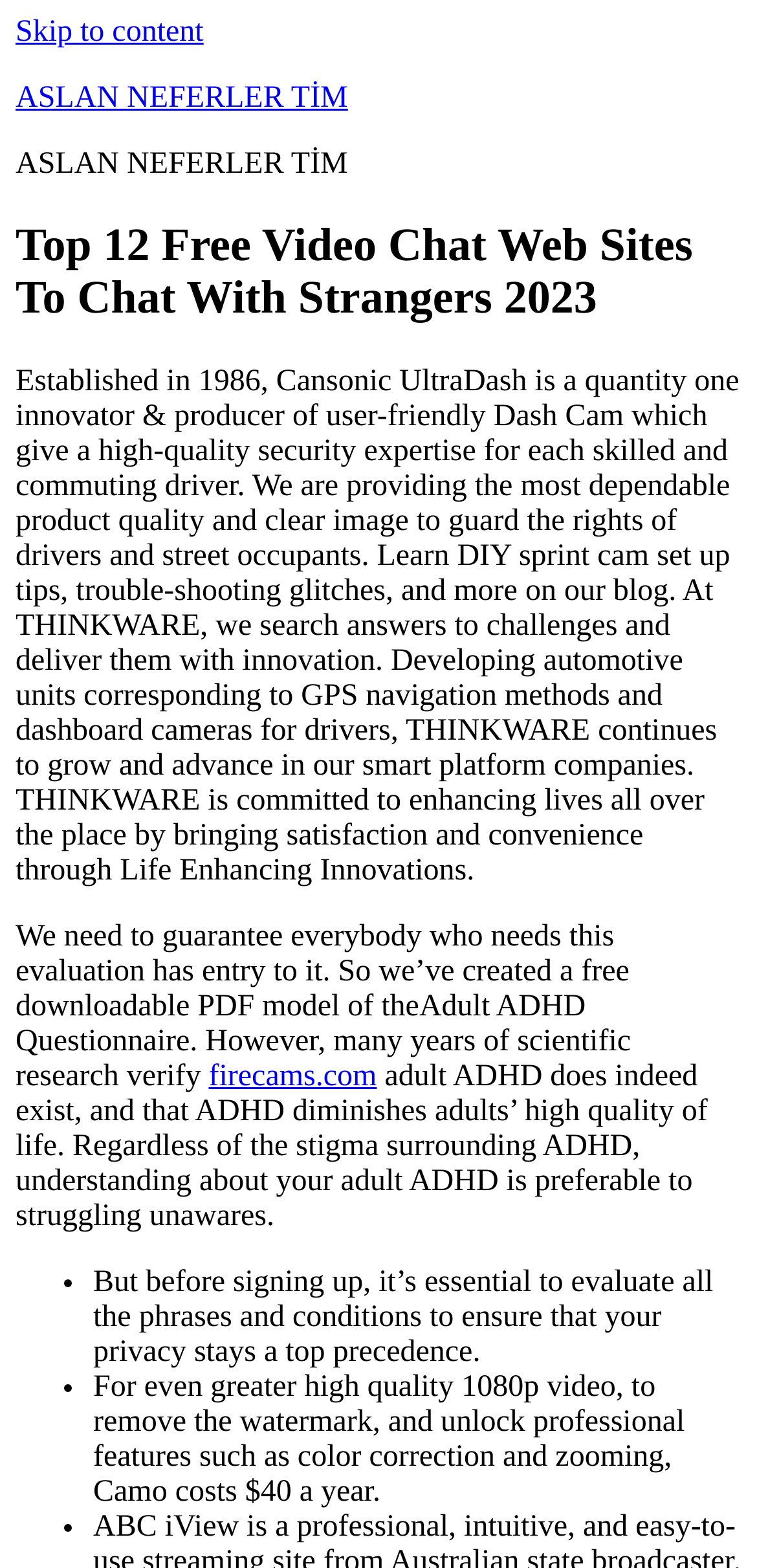How many links are there in the header?
From the image, respond using a single word or phrase.

2